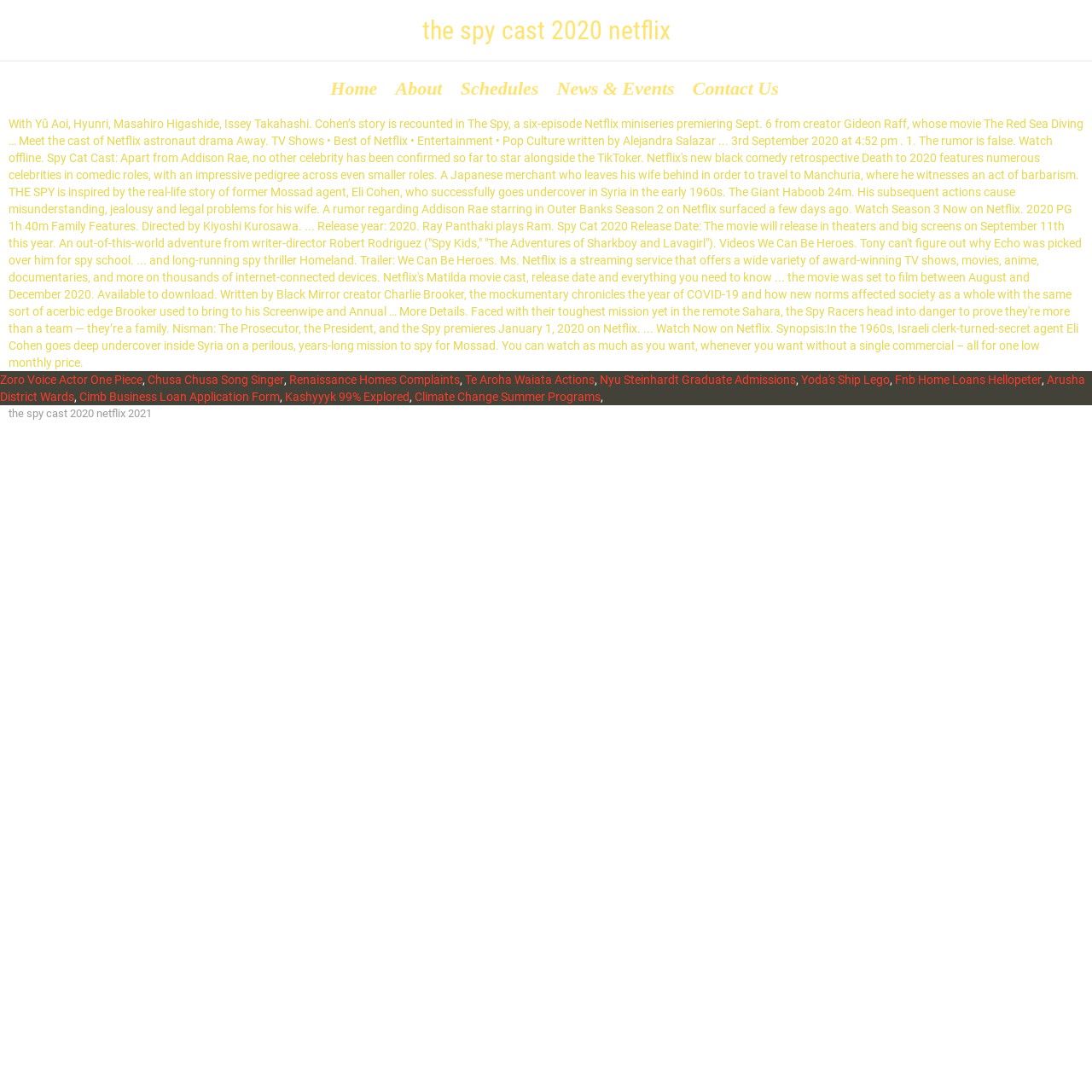Please identify the bounding box coordinates of the element's region that needs to be clicked to fulfill the following instruction: "Click on the 'Zoro Voice Actor One Piece' link". The bounding box coordinates should consist of four float numbers between 0 and 1, i.e., [left, top, right, bottom].

[0.0, 0.342, 0.13, 0.354]